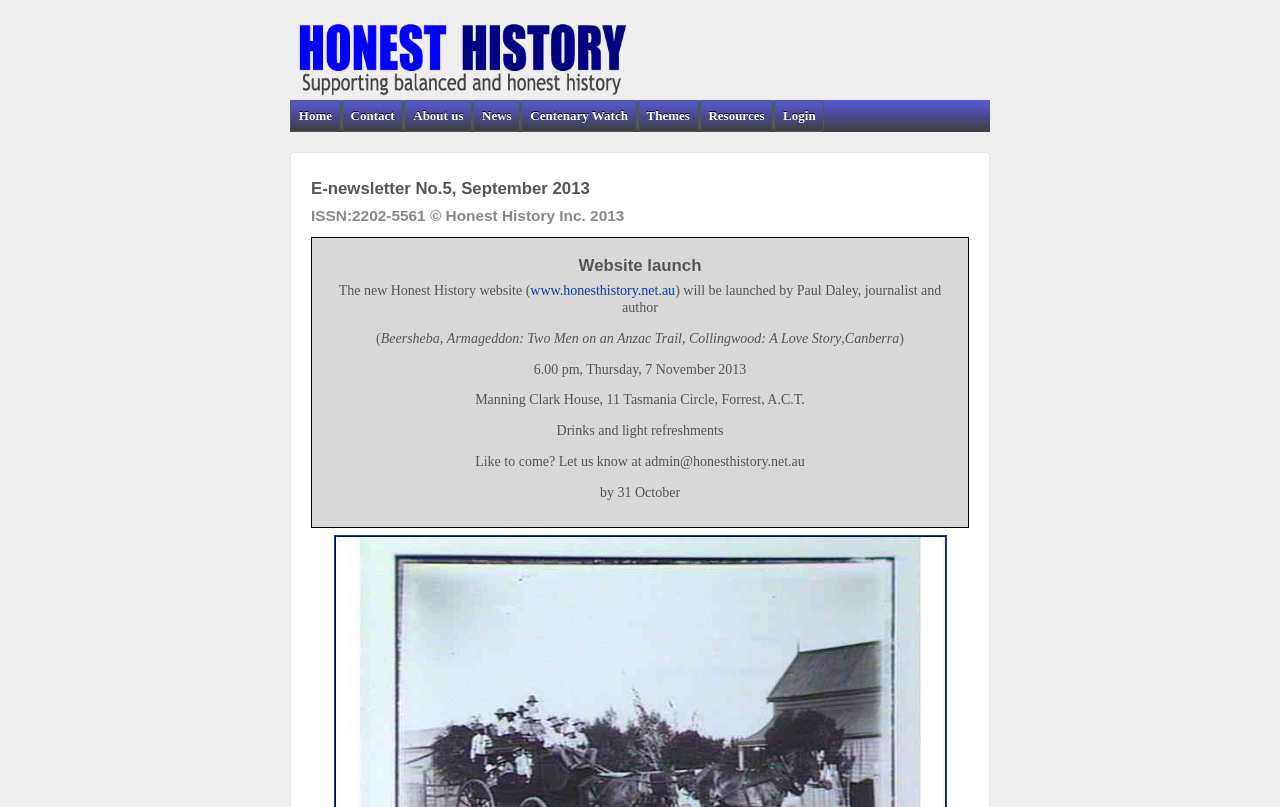Bounding box coordinates are specified in the format (top-left x, top-left y, bottom-right x, bottom-right y). All values are floating point numbers bounded between 0 and 1. Please provide the bounding box coordinate of the region this sentence describes: Contact

[0.267, 0.125, 0.314, 0.162]